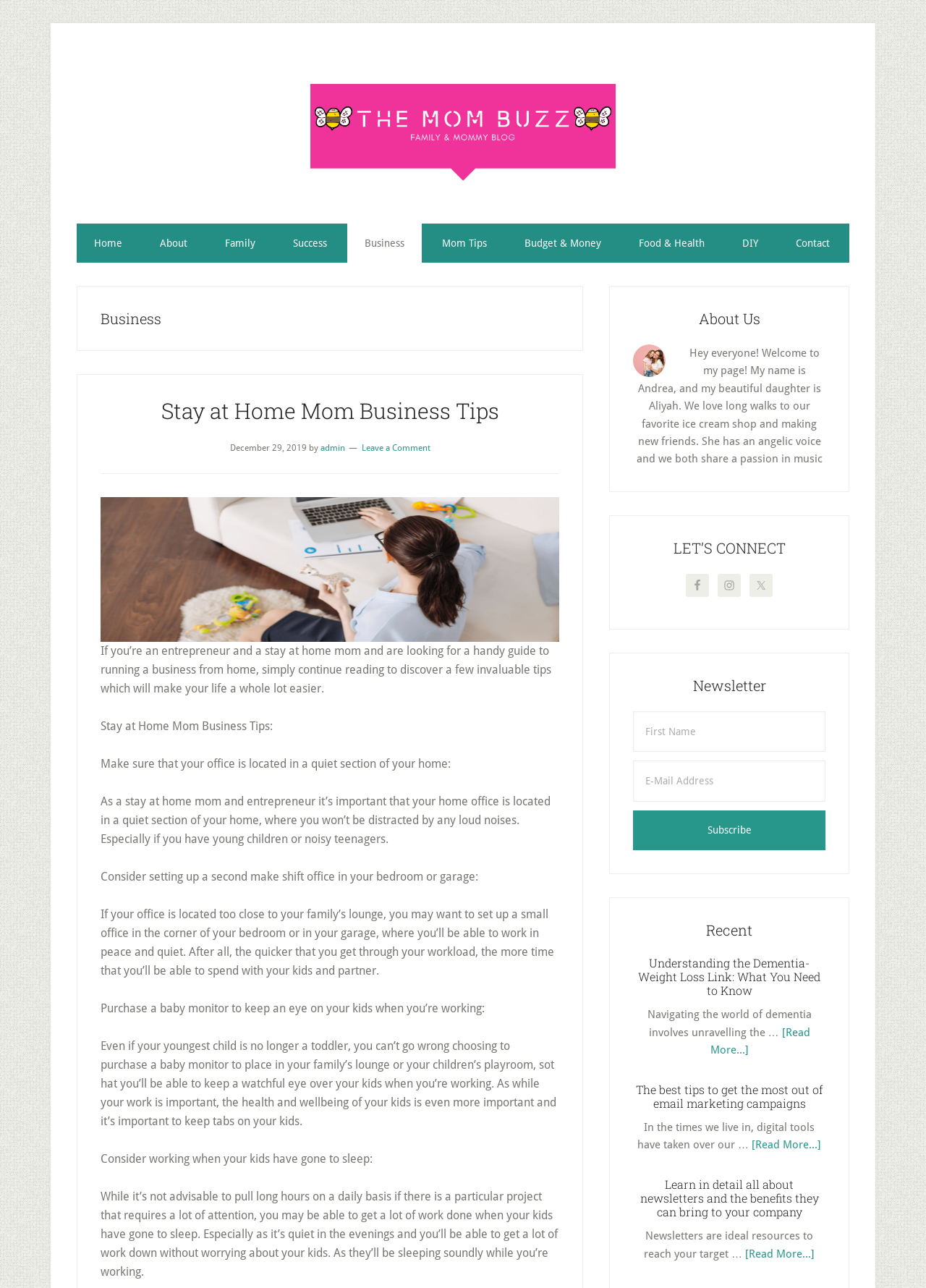Identify the bounding box for the UI element specified in this description: "aria-label="E-Mail Address" name="Email" placeholder="E-Mail Address"". The coordinates must be four float numbers between 0 and 1, formatted as [left, top, right, bottom].

[0.684, 0.591, 0.891, 0.623]